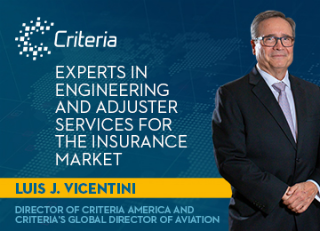Offer an in-depth description of the image shown.

The image showcases a professional portrait of Luis J. Vicentini, who is identified as the Director of Criteria America and the Global Director of Aviation at Criteria. He stands confidently, dressed in formal attire, against a visually appealing background that includes elements symbolizing connectivity within the global insurance sector. Prominently displayed in the upper part of the image are the words "Criteria" and "Experts in Engineering and Adjuster Services for the Insurance Market," emphasizing the company's expertise and the critical role they play in the insurance industry. This visual serves to highlight both Vicentini's leadership and the company's commitment to delivering specialized services to navigate the complexities of insurance.